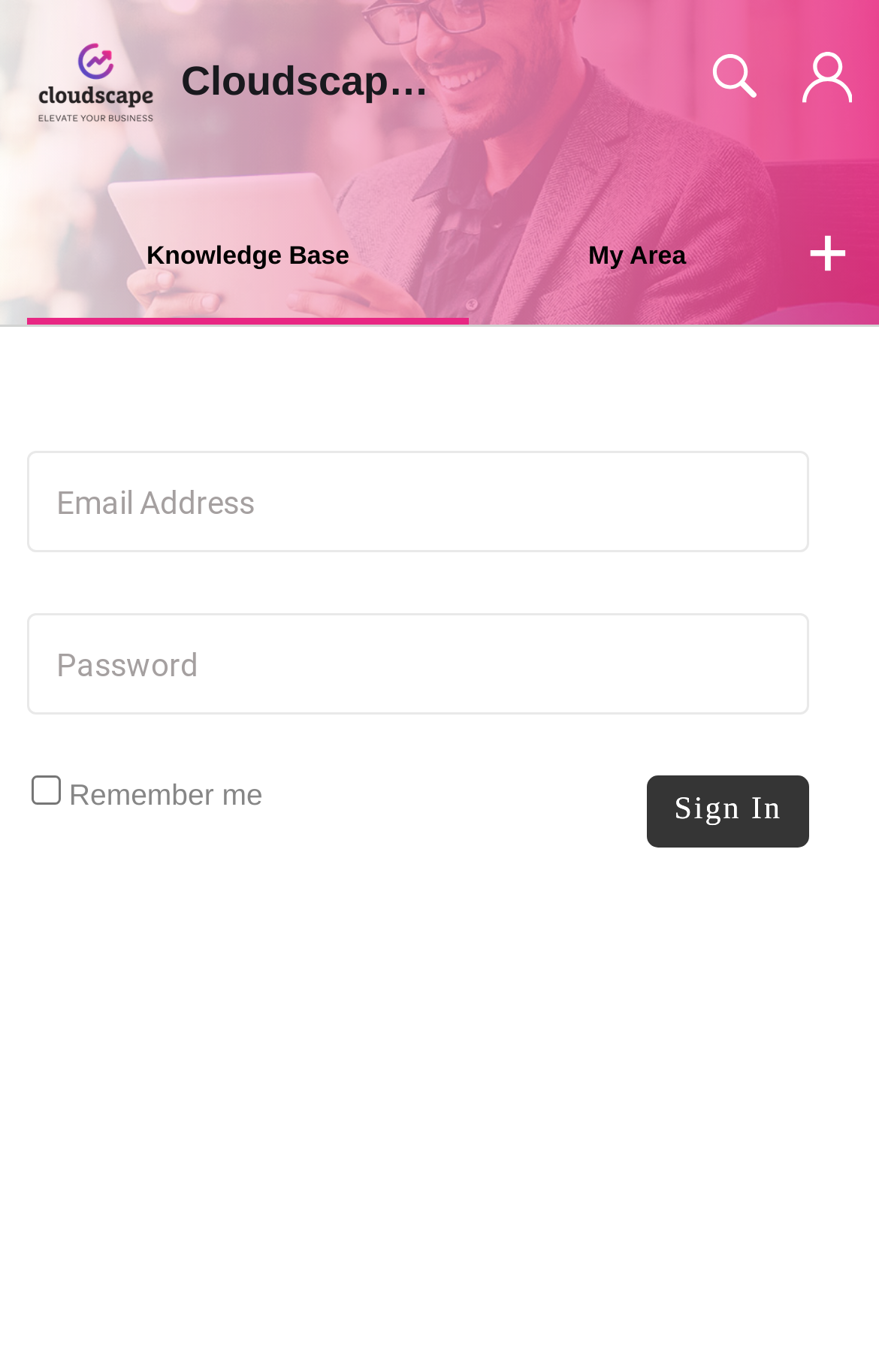From the webpage screenshot, predict the bounding box coordinates (top-left x, top-left y, bottom-right x, bottom-right y) for the UI element described here: aria-label="Cloudscape Technologies home"

[0.031, 0.022, 0.187, 0.096]